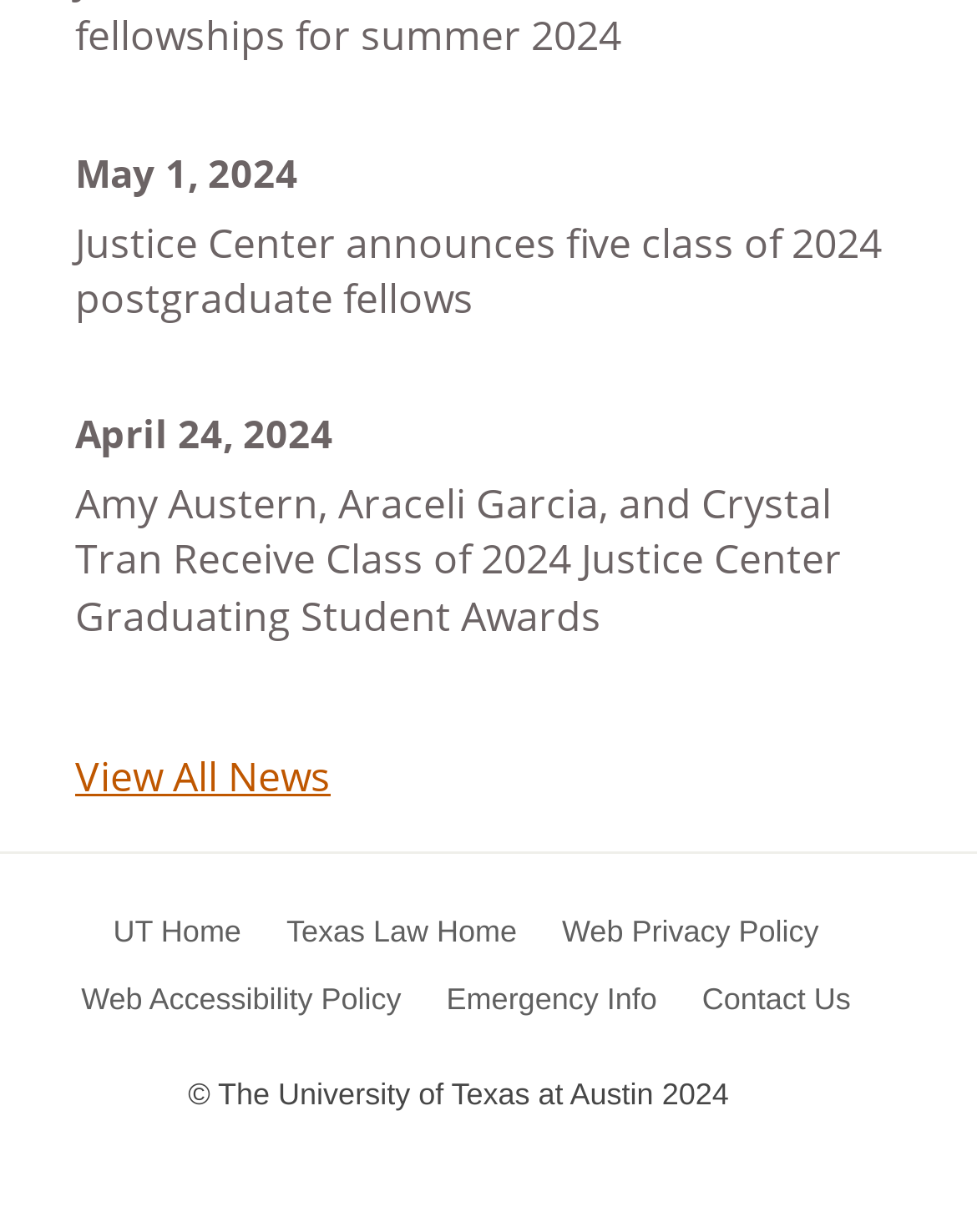How many links are present in the footer section?
Examine the image closely and answer the question with as much detail as possible.

The footer section is located at the bottom of the webpage, and it contains links to 'UT Home', 'Texas Law Home', 'Web Privacy Policy', 'Web Accessibility Policy', 'Emergency Info', and 'Contact Us', which makes a total of 6 links.